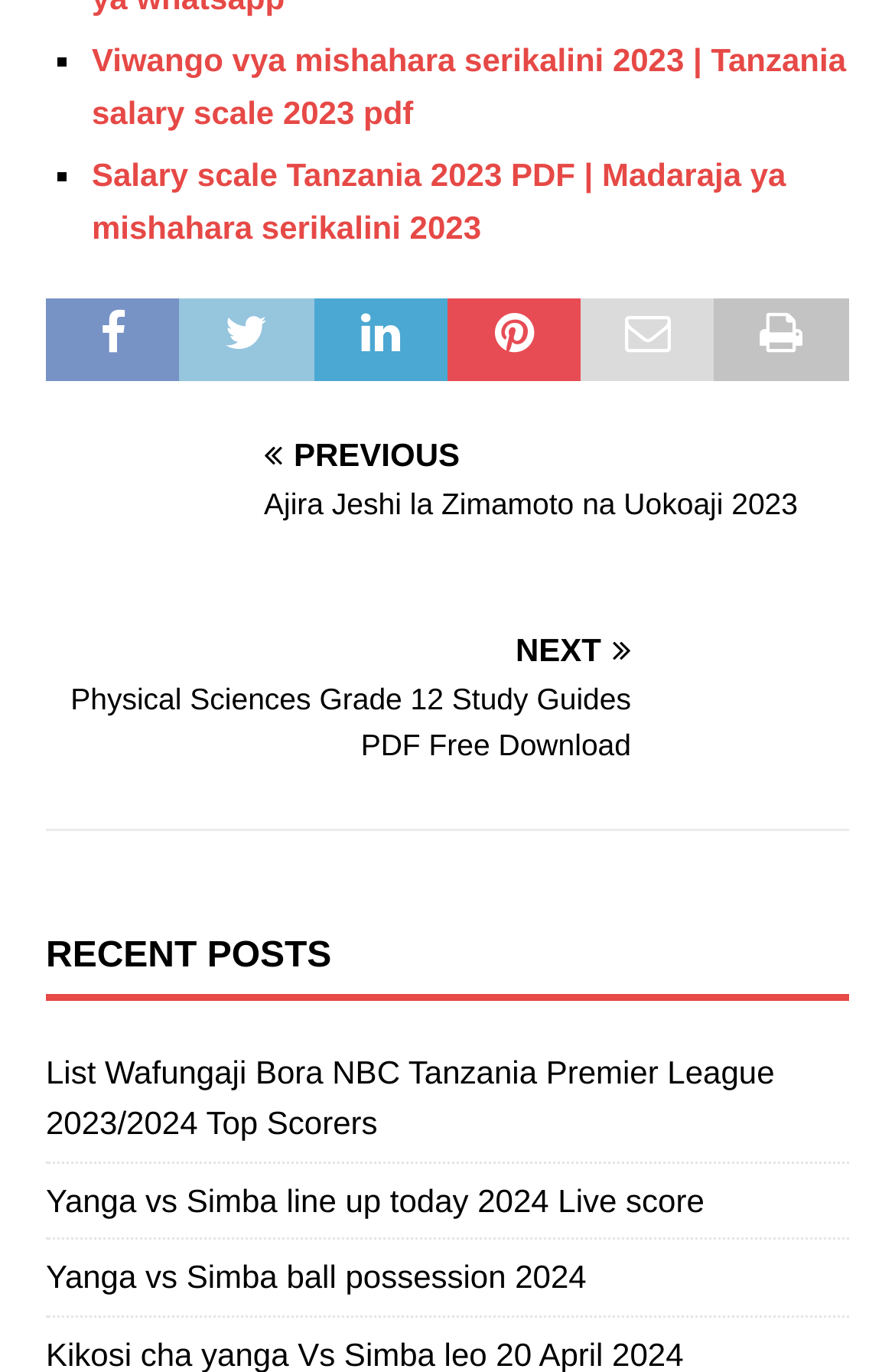How many links are under 'RECENT POSTS'?
From the screenshot, supply a one-word or short-phrase answer.

5